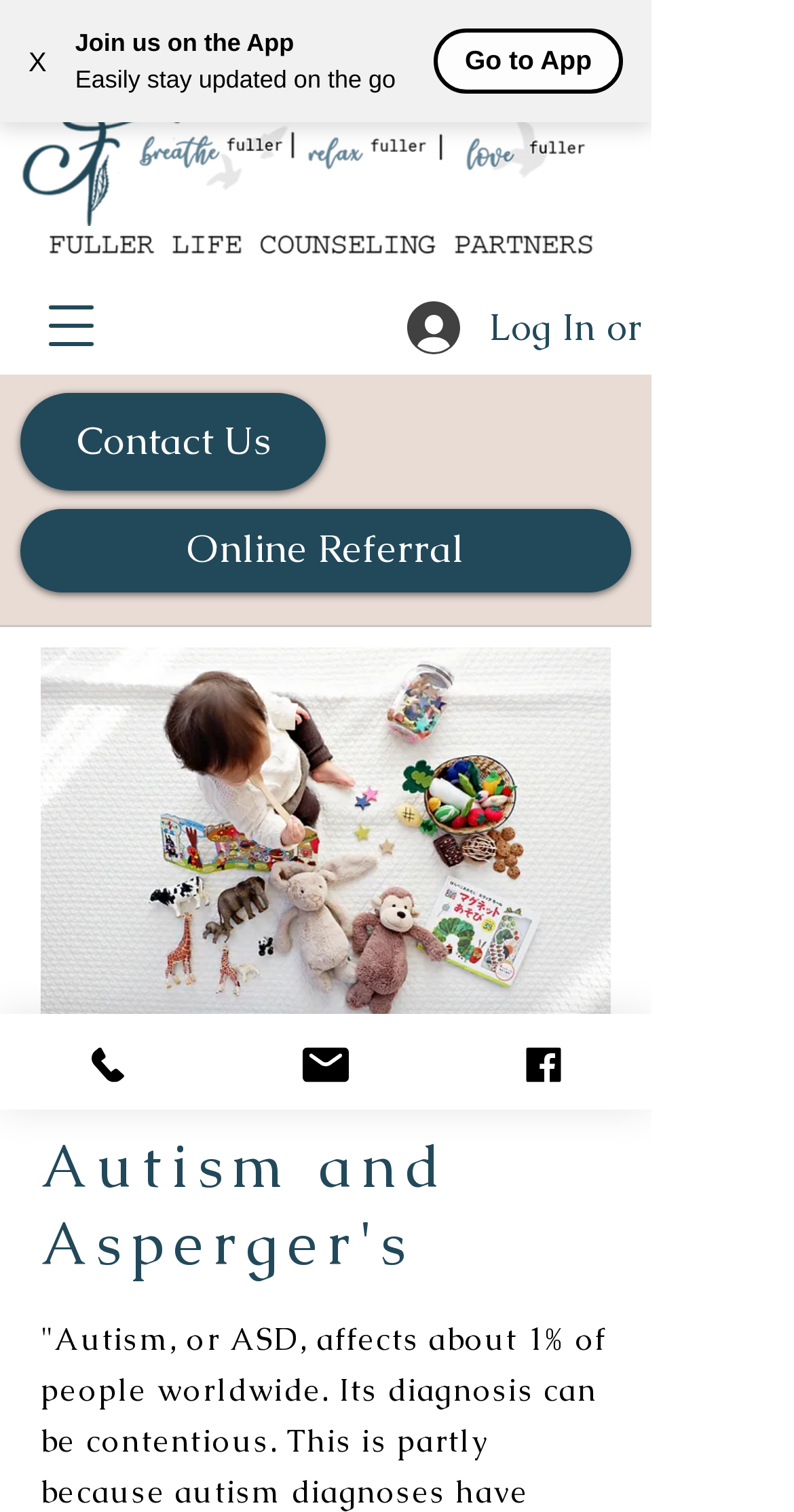Based on the provided description, "aria-label="Instagram"", find the bounding box of the corresponding UI element in the screenshot.

[0.449, 0.013, 0.538, 0.061]